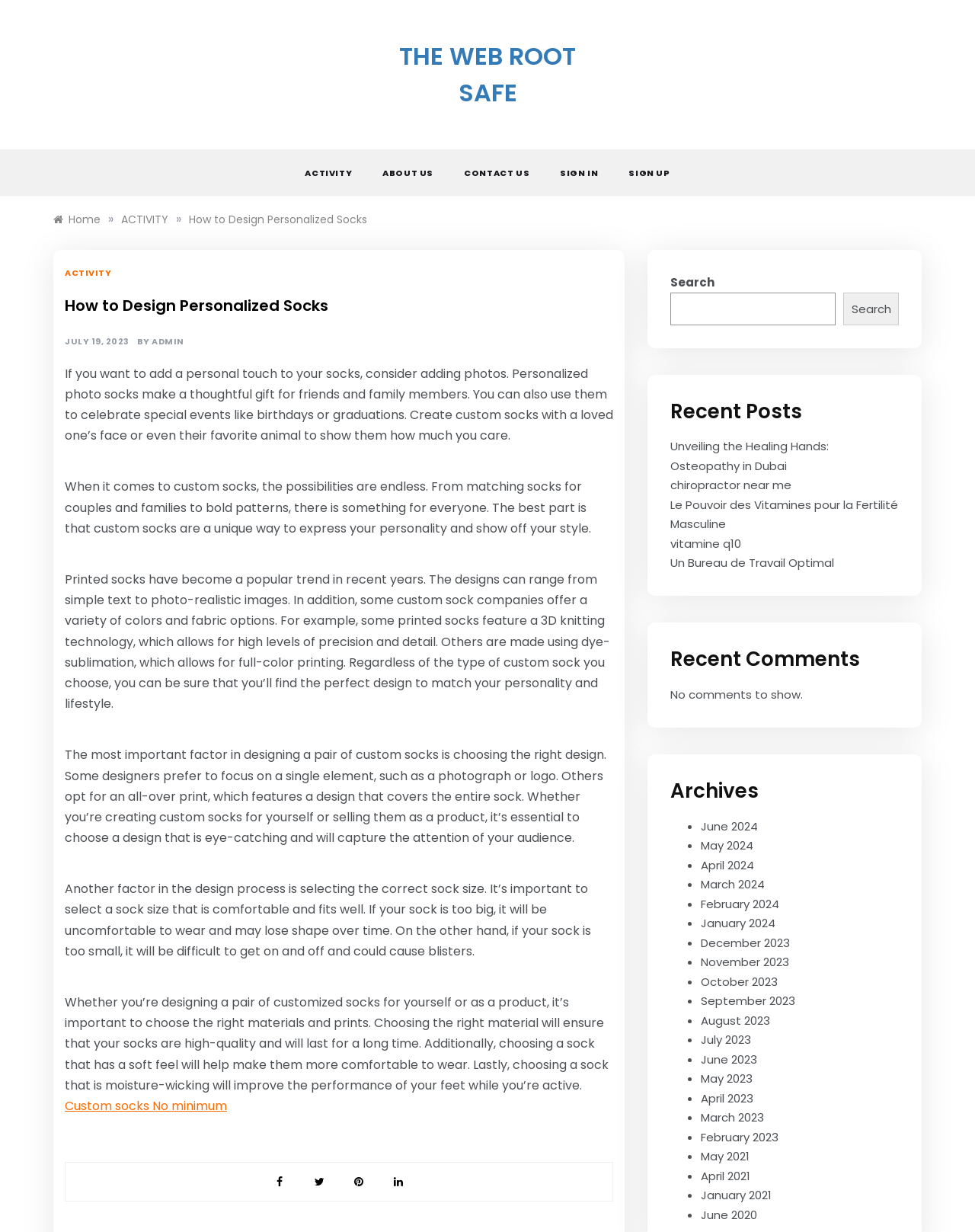Determine the bounding box coordinates for the area you should click to complete the following instruction: "Click on the 'Custom socks No minimum' link".

[0.066, 0.891, 0.233, 0.905]